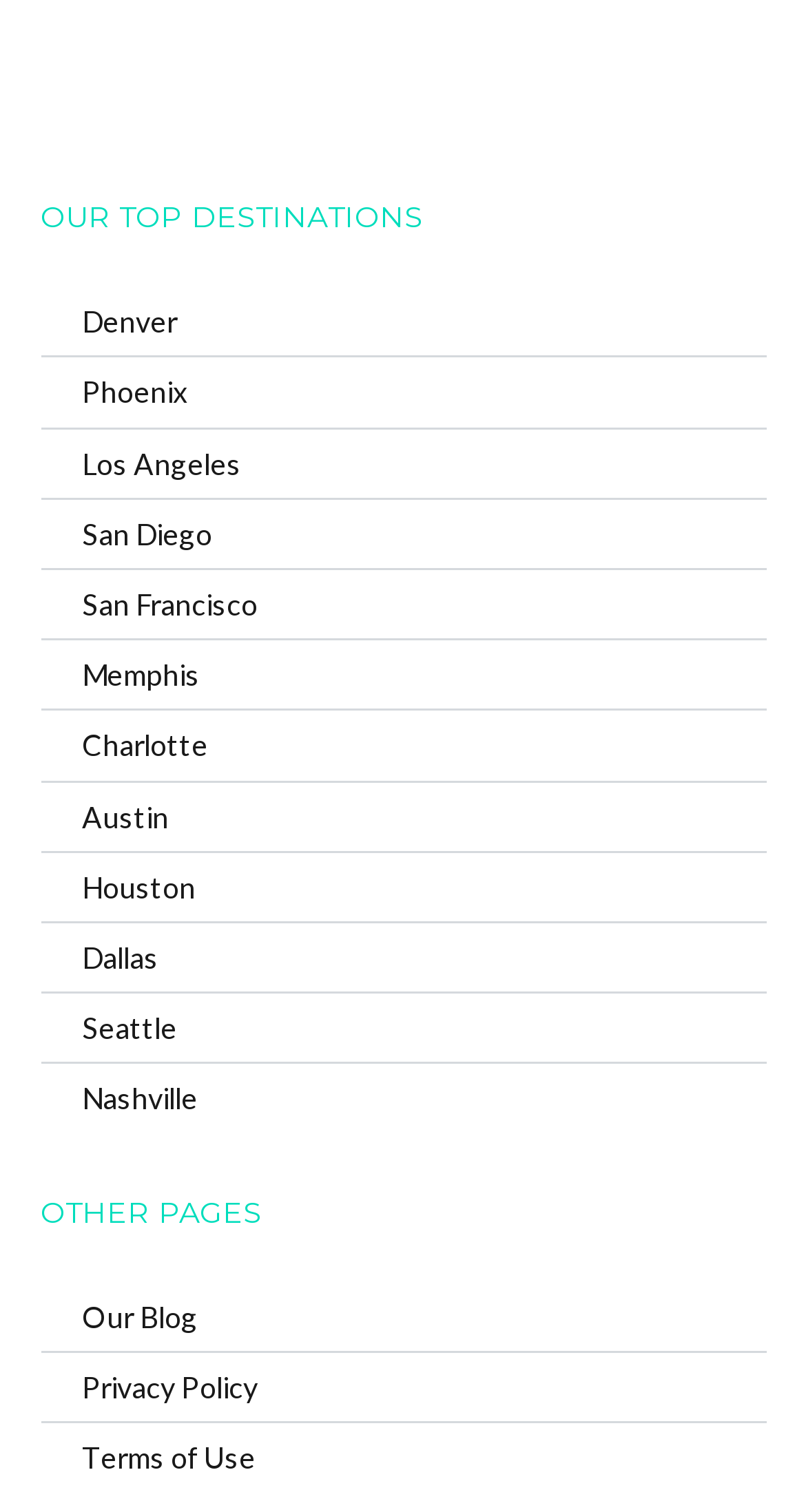Identify the bounding box coordinates for the region of the element that should be clicked to carry out the instruction: "explore terms of use". The bounding box coordinates should be four float numbers between 0 and 1, i.e., [left, top, right, bottom].

[0.101, 0.953, 0.317, 0.976]